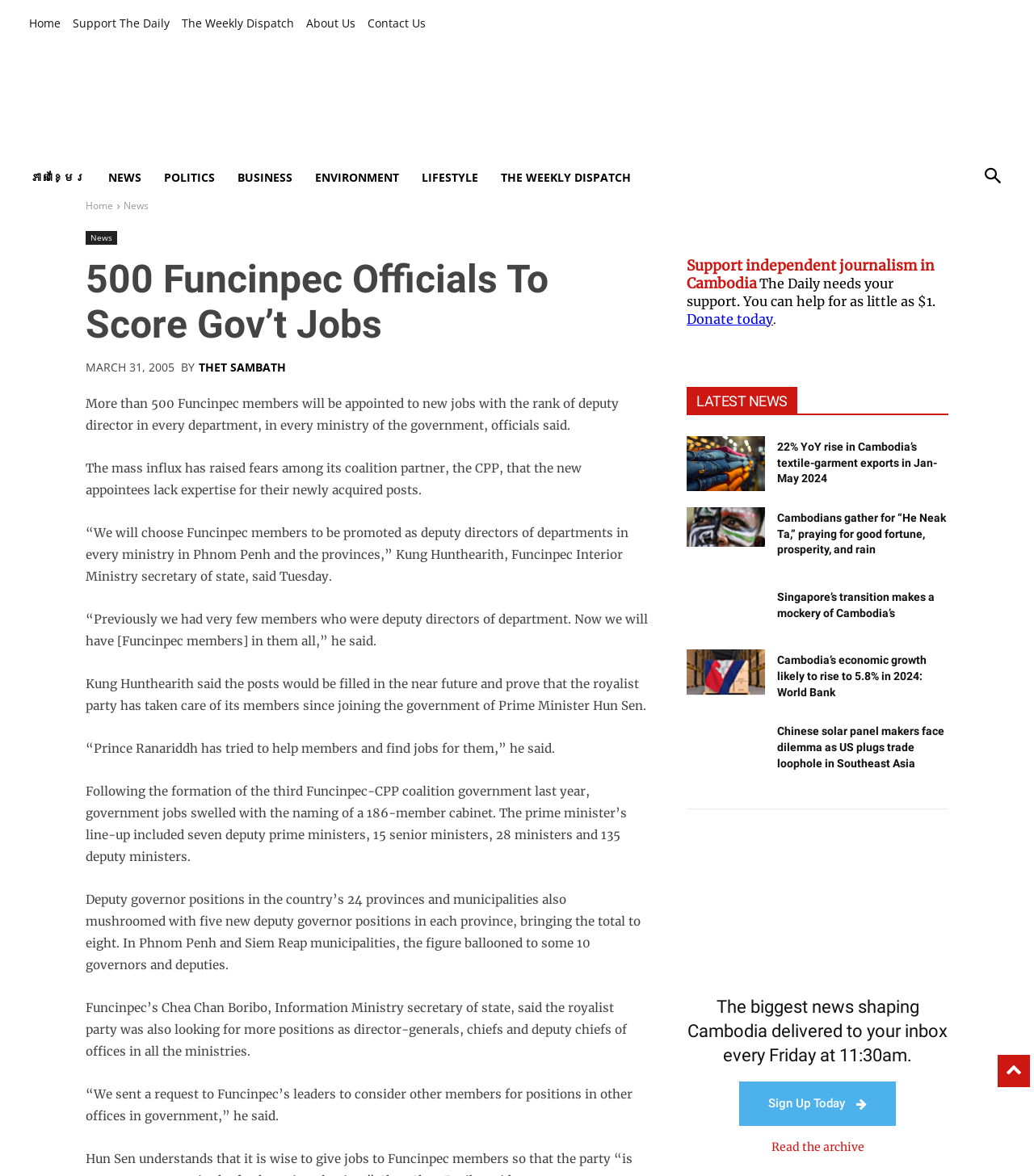Use the details in the image to answer the question thoroughly: 
What is the name of the Funcinpec Interior Ministry secretary of state?

I found the answer by reading the article, which quotes Kung Hunthearith, Funcinpec Interior Ministry secretary of state, as saying that the royalist party will choose its members to be promoted as deputy directors of departments in every ministry in Phnom Penh and the provinces.